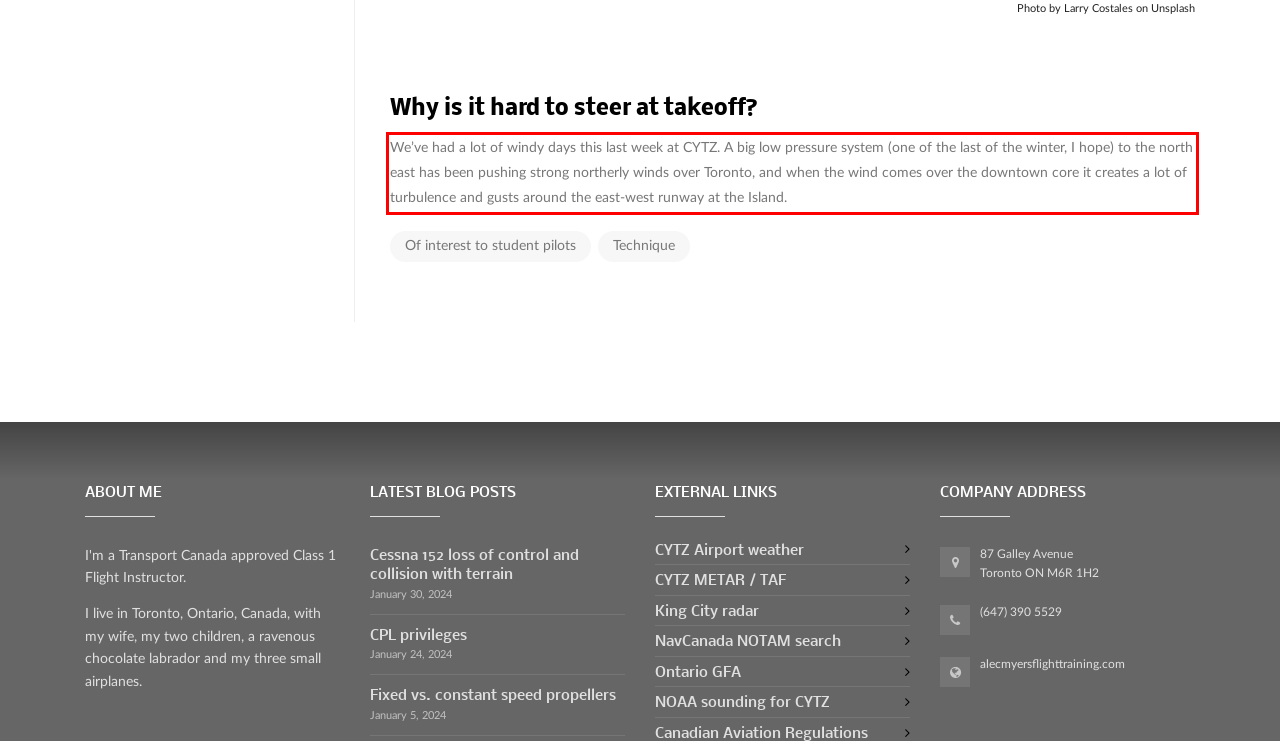Using the provided webpage screenshot, recognize the text content in the area marked by the red bounding box.

We’ve had a lot of windy days this last week at CYTZ. A big low pressure system (one of the last of the winter, I hope) to the north east has been pushing strong northerly winds over Toronto, and when the wind comes over the downtown core it creates a lot of turbulence and gusts around the east-west runway at the Island.